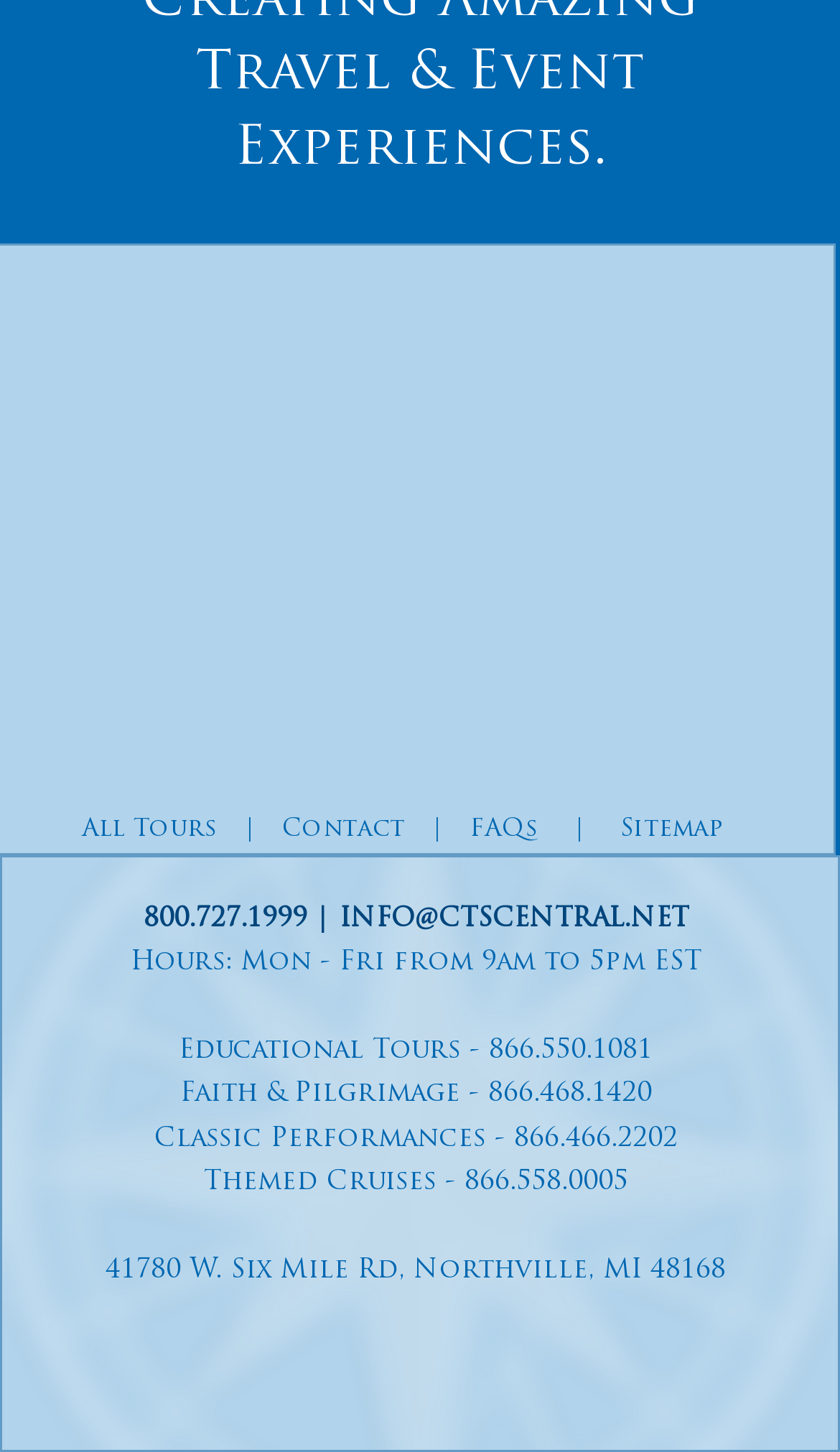From the webpage screenshot, predict the bounding box of the UI element that matches this description: "aria-label="Email Address" name="email" placeholder="Email Address"".

[0.047, 0.339, 0.648, 0.399]